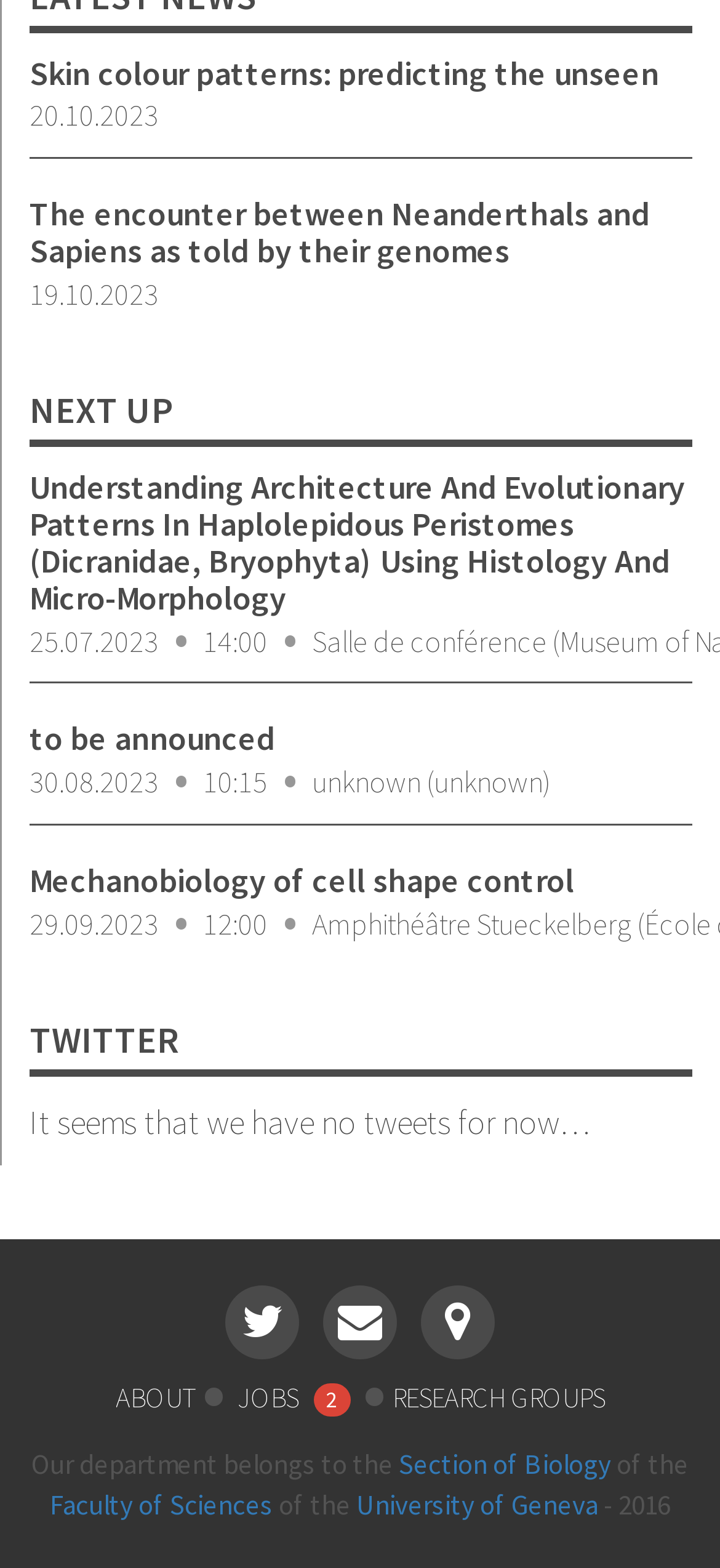Use a single word or phrase to answer this question: 
How many upcoming events are listed?

5